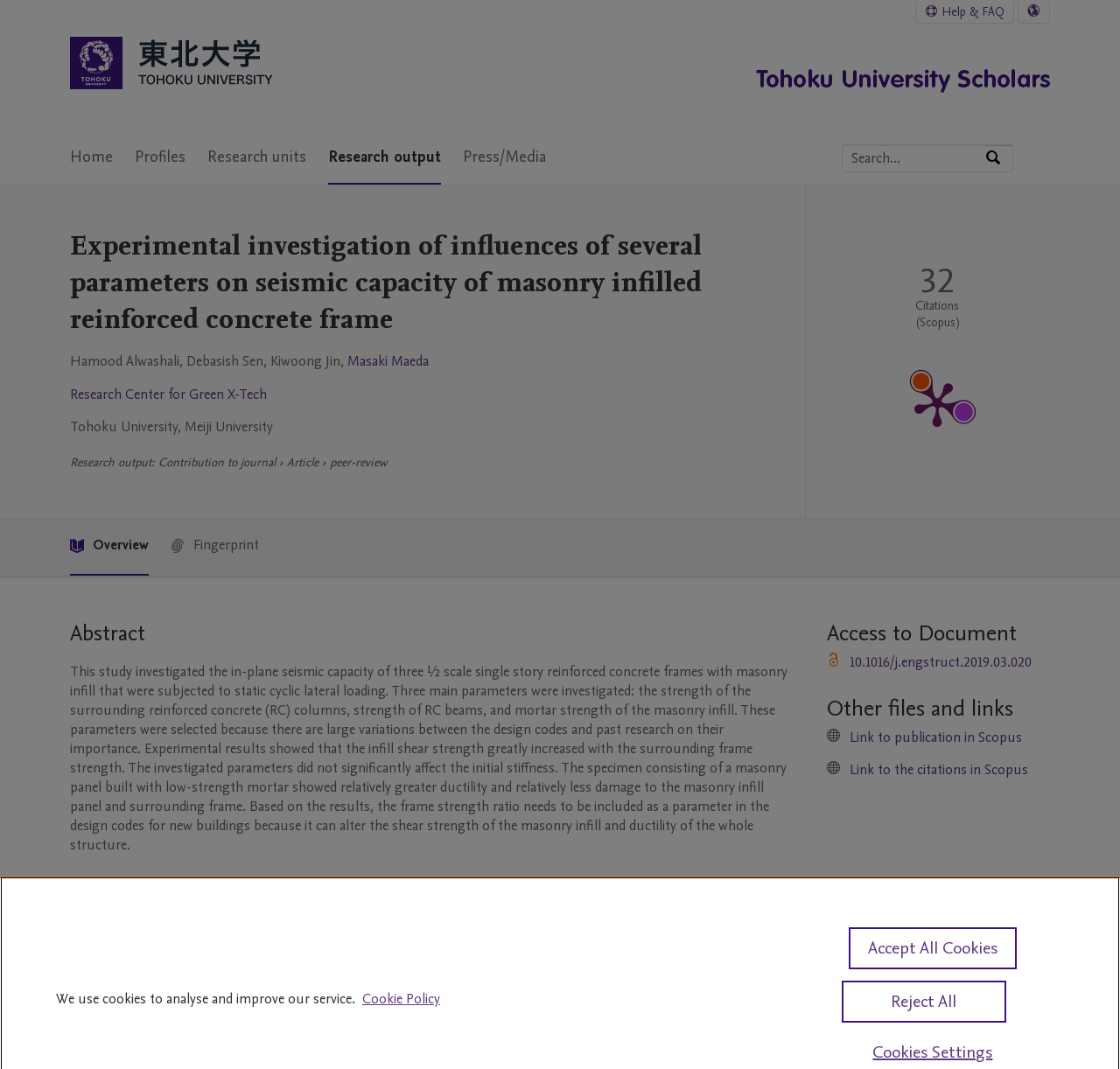Construct a comprehensive description capturing every detail on the webpage.

This webpage is about a research article titled "Experimental investigation of influences of several parameters on seismic capacity of masonry infilled reinforced concrete frame" from Tohoku University. At the top, there is a navigation menu with links to the university's home page, profiles, research units, research output, and press/media. On the top right, there is a language selection button and a help/FAQ link.

Below the navigation menu, there is a search bar with a search button, allowing users to search by expertise, name, or affiliation. On the left side, there is a menu with links to the main content, research center, and universities involved in the research.

The main content area is divided into several sections. The first section displays the article's title, authors, and affiliations. The second section provides a brief overview of the research output, including the type of contribution, publication metrics, and a link to the PlumX Metrics Detail Page.

The abstract section summarizes the research, which investigated the in-plane seismic capacity of reinforced concrete frames with masonry infill. The study examined the effects of three main parameters on the seismic capacity and found that the infill shear strength greatly increased with the surrounding frame strength.

Below the abstract, there is a table providing detailed information about the publication, including the original language, pages, number of pages, journal, volume, and publication status.

The next section is about access to the document, with a link to the publication and other files and links, including links to Scopus and citations.

At the bottom of the page, there is a notice about the use of cookies, with links to more information about privacy and a cookie policy. There are also buttons to reject or accept all cookies.